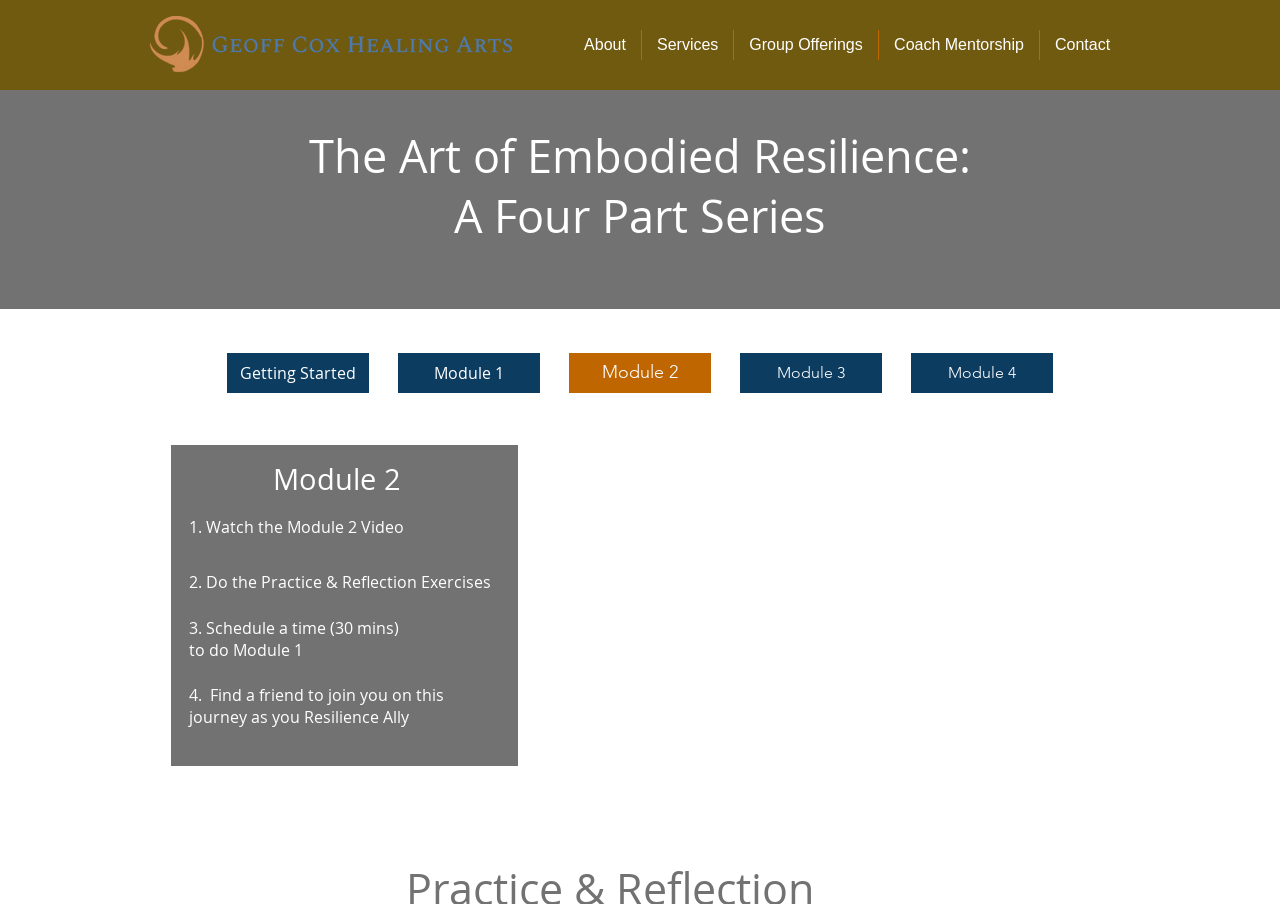Provide a brief response to the question below using one word or phrase:
How many modules are listed on the webpage?

4